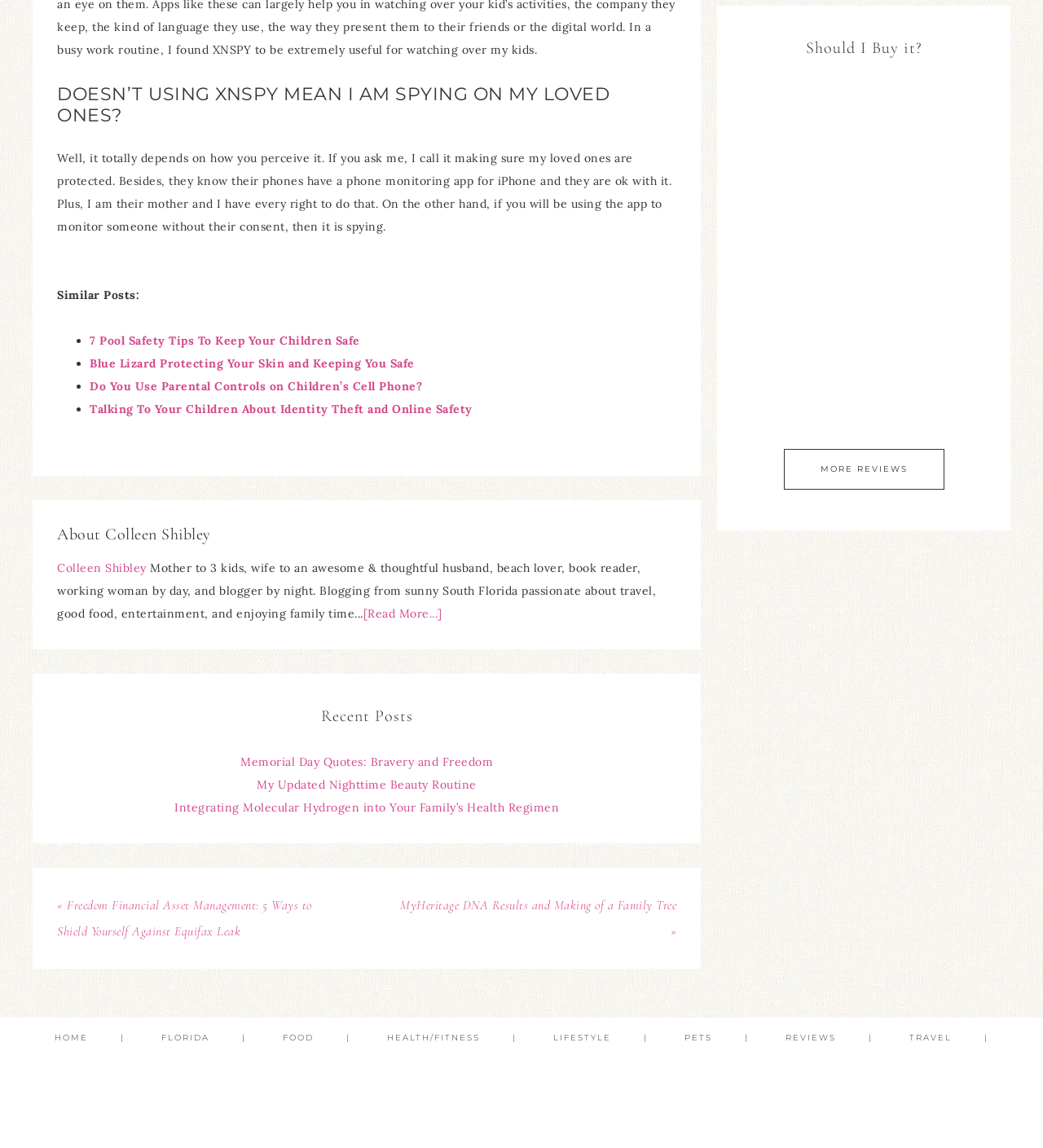What is the topic of the first article? Refer to the image and provide a one-word or short phrase answer.

Phone monitoring app